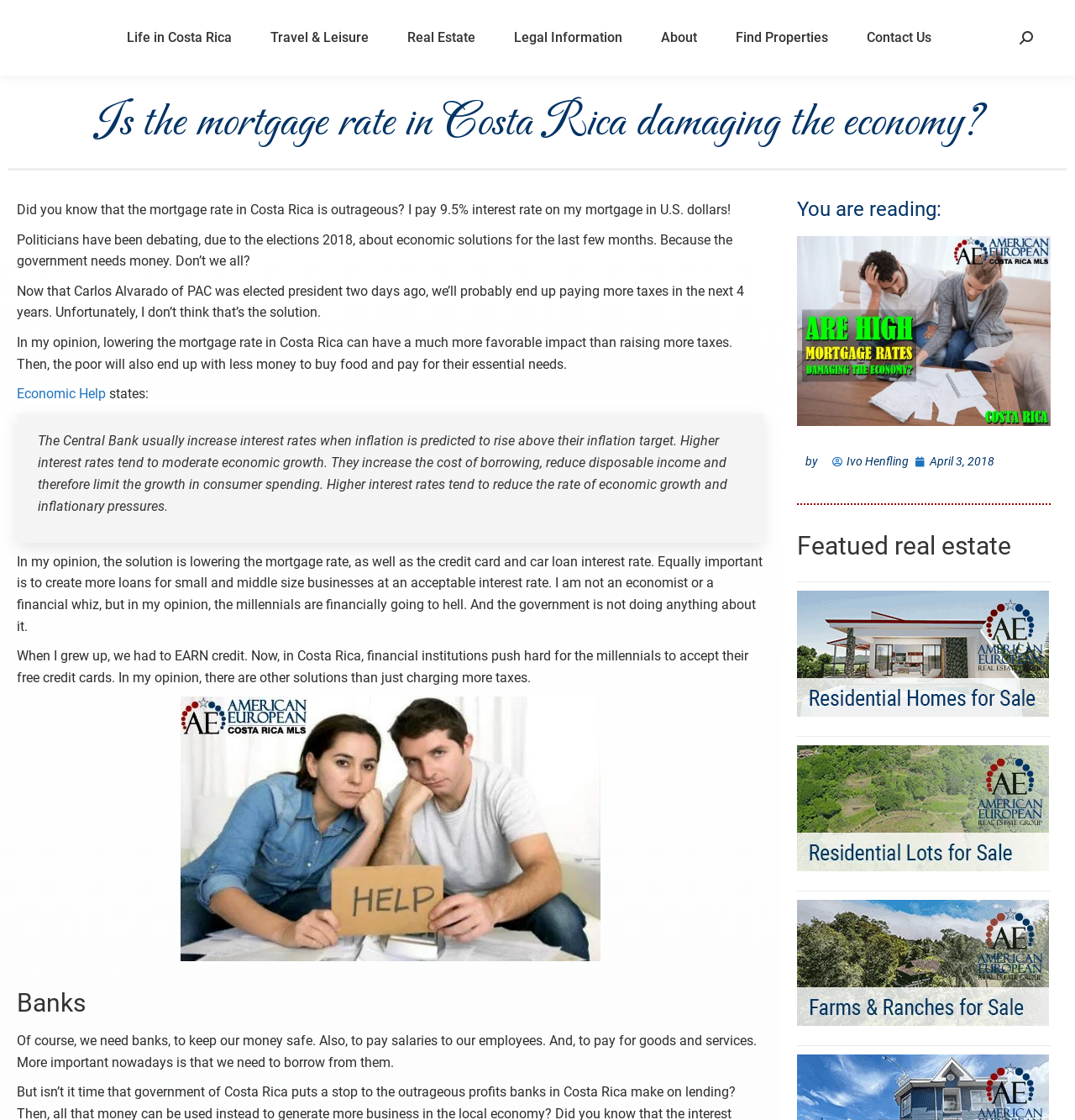Please answer the following question using a single word or phrase: 
What is the author's opinion on the solution to the economic problem?

Lowering mortgage rate